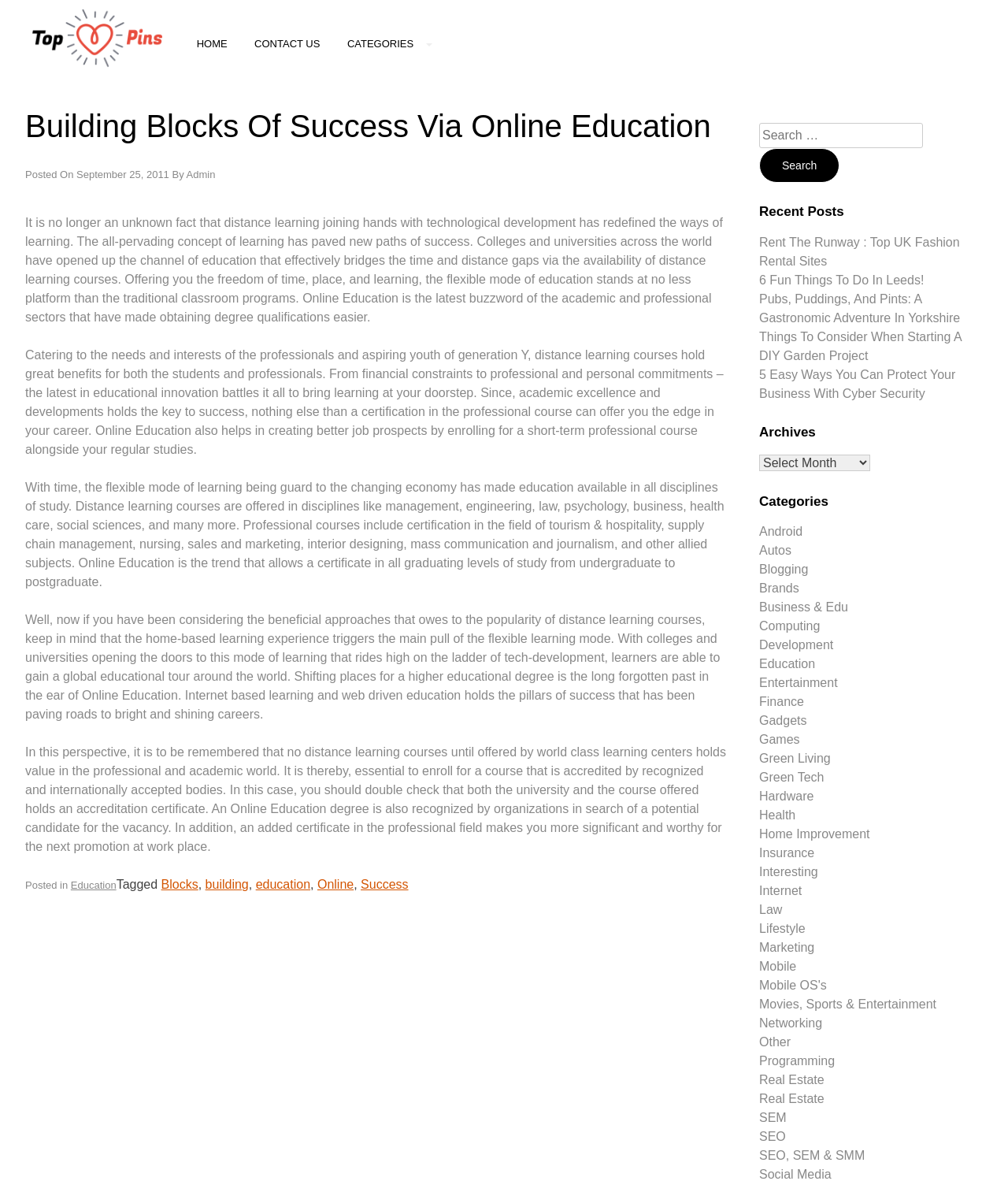Respond with a single word or phrase for the following question: 
What are the categories of articles available on this webpage?

Multiple categories